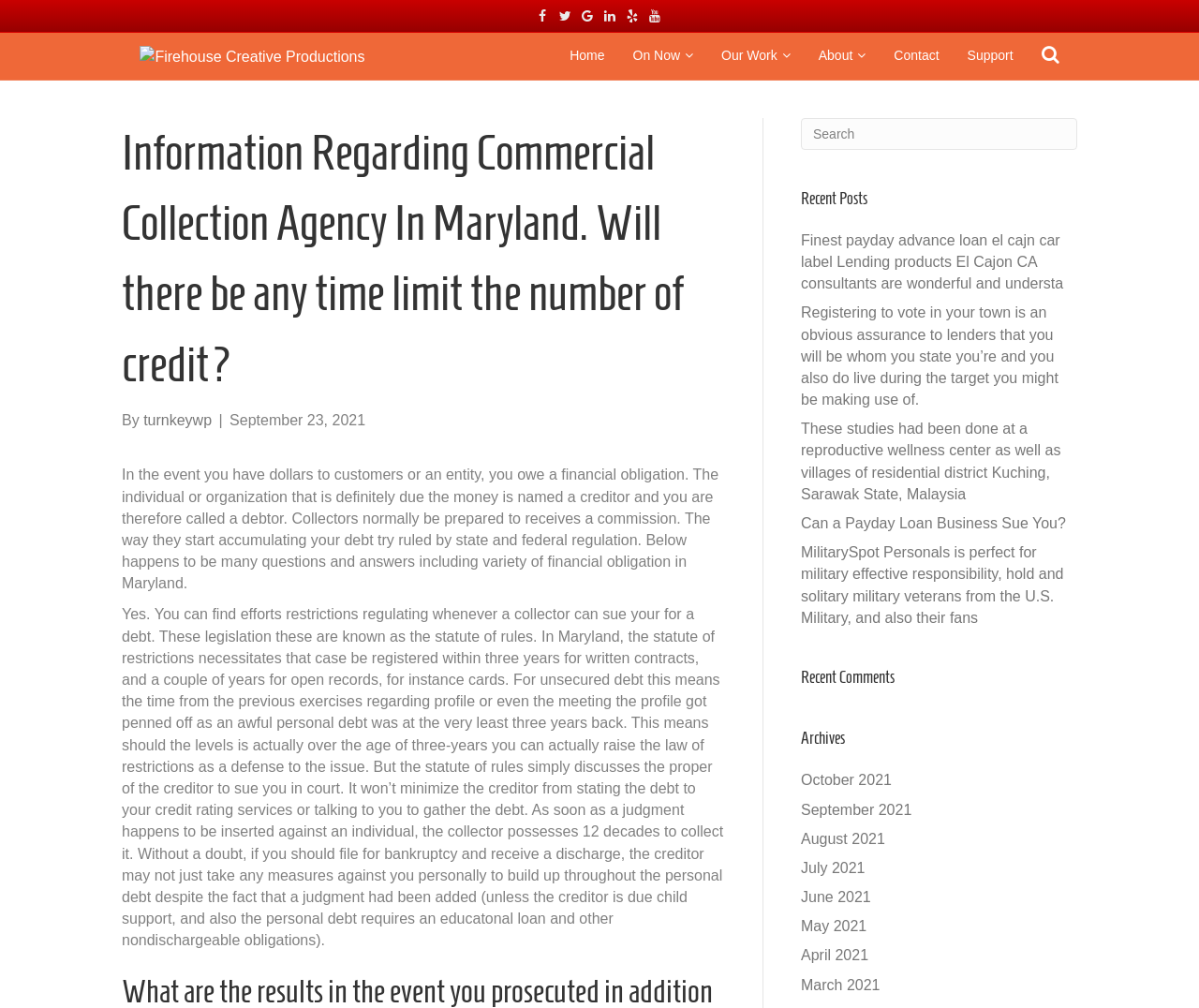Could you indicate the bounding box coordinates of the region to click in order to complete this instruction: "Click the 'Home' link".

[0.479, 0.033, 0.531, 0.079]